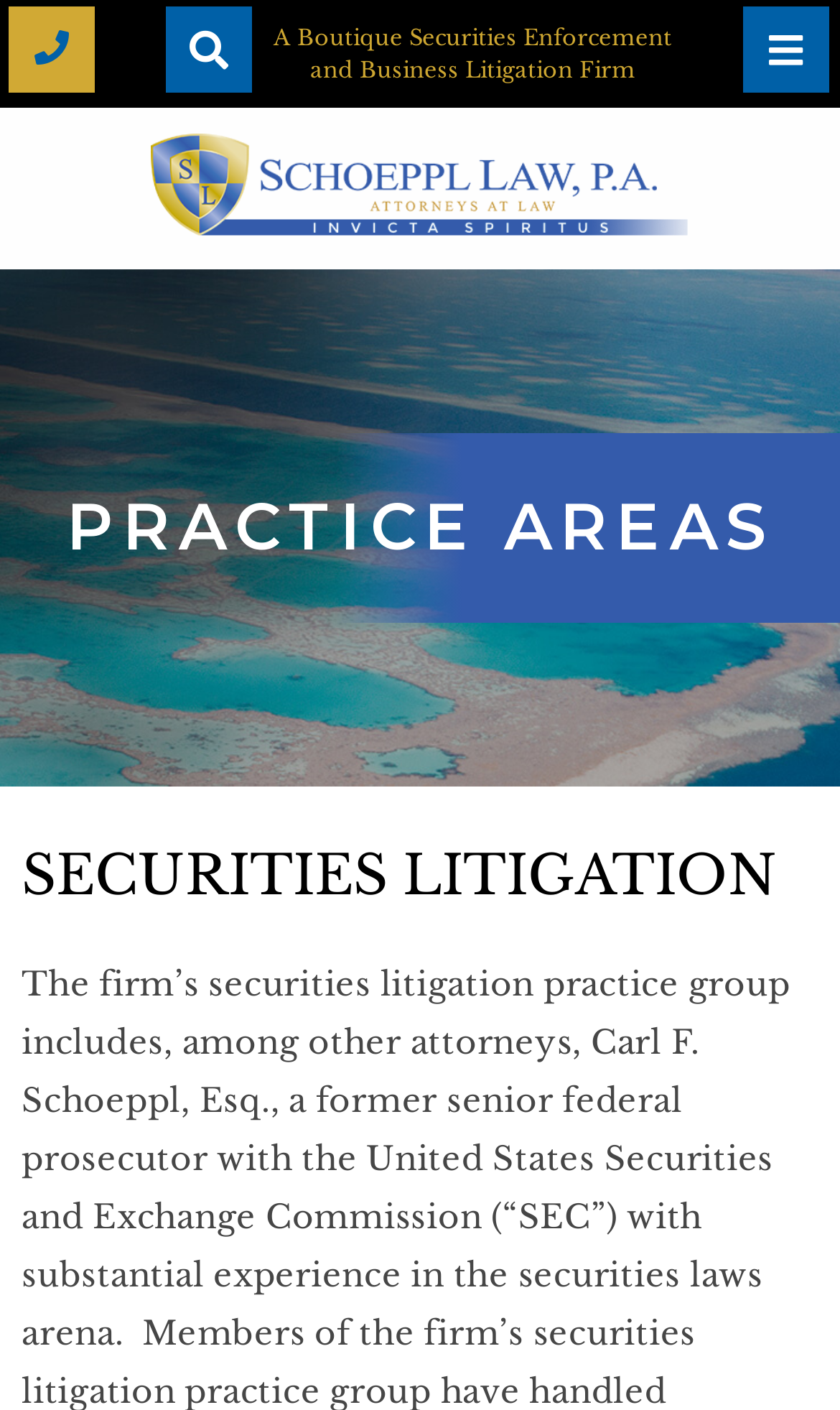What is the second practice area listed?
Answer with a single word or phrase by referring to the visual content.

SECURITIES LITIGATION